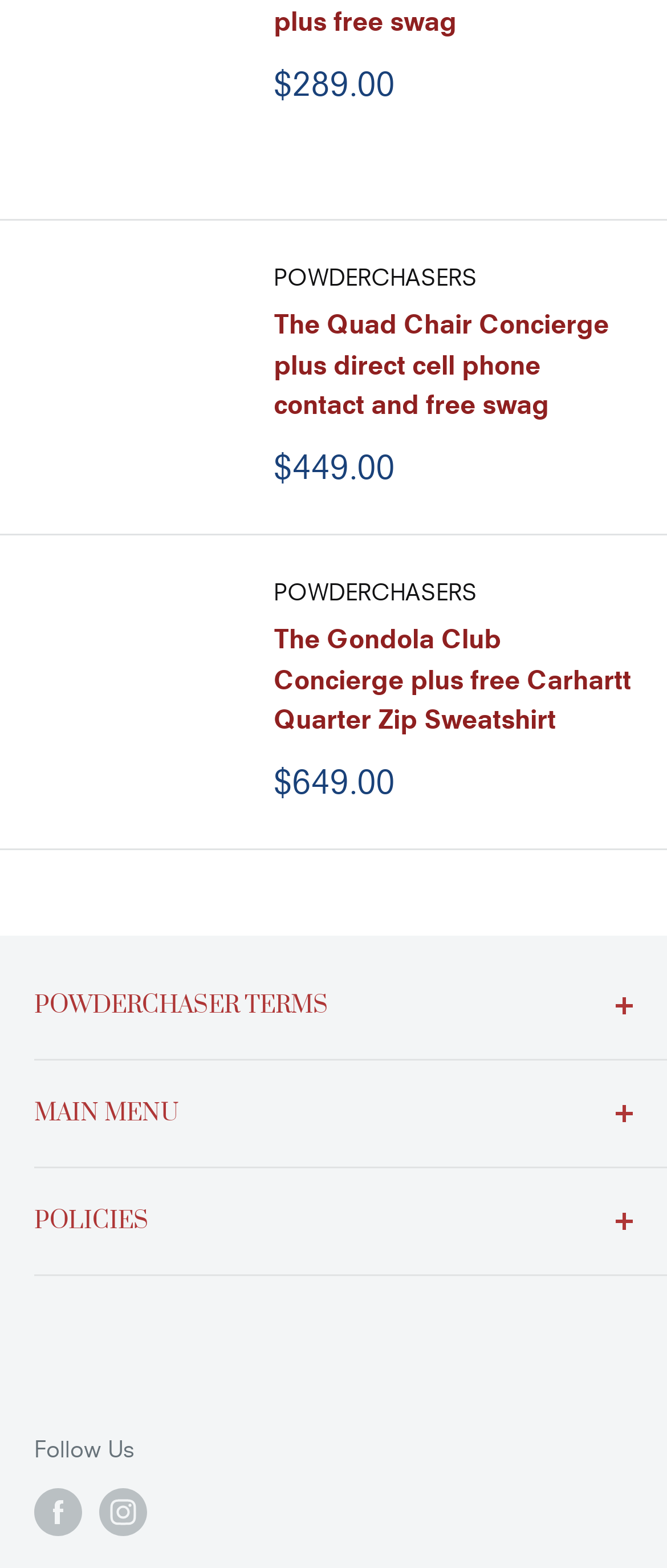Find the bounding box coordinates of the element to click in order to complete the given instruction: "Click on the 'POWDERCHASER TERMS' button."

[0.051, 0.608, 0.949, 0.675]